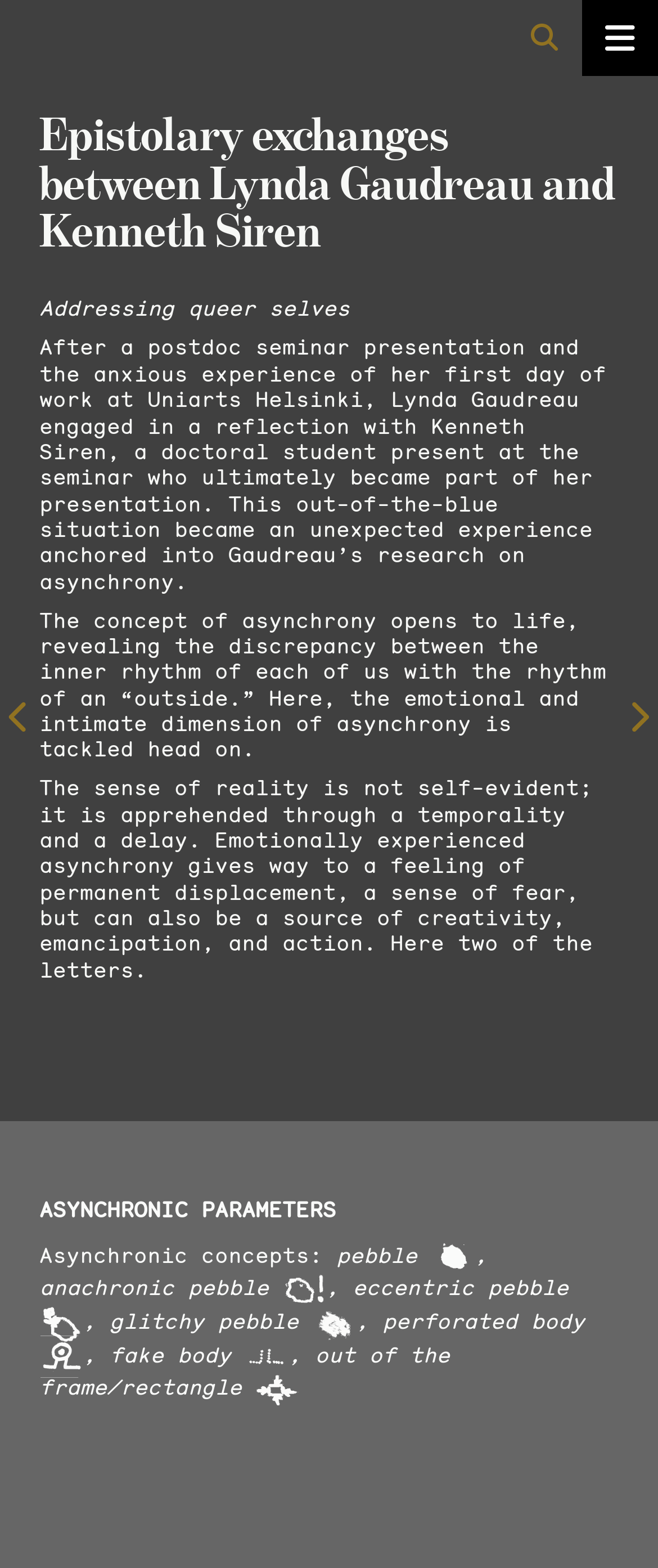What is the research topic of Lynda Gaudreau?
Refer to the image and provide a one-word or short phrase answer.

asynchrony